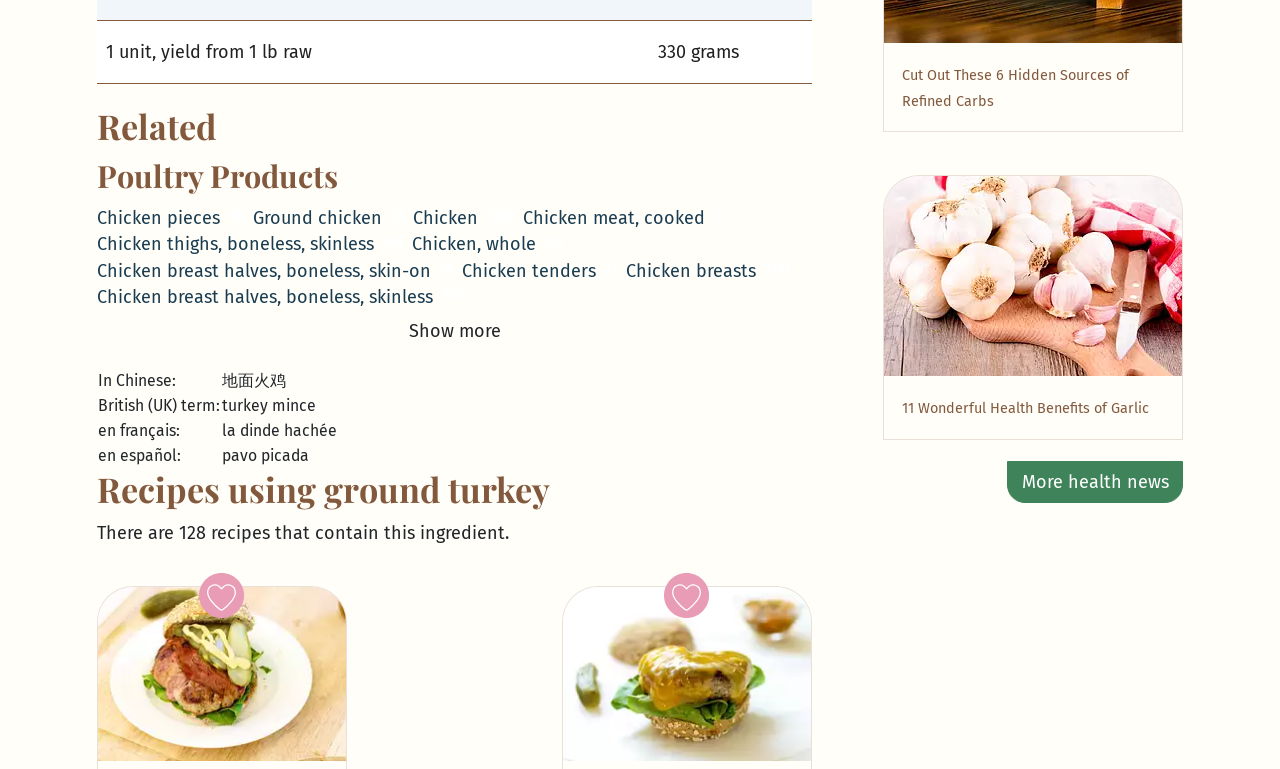Give a concise answer of one word or phrase to the question: 
How many recipes use ground turkey?

128